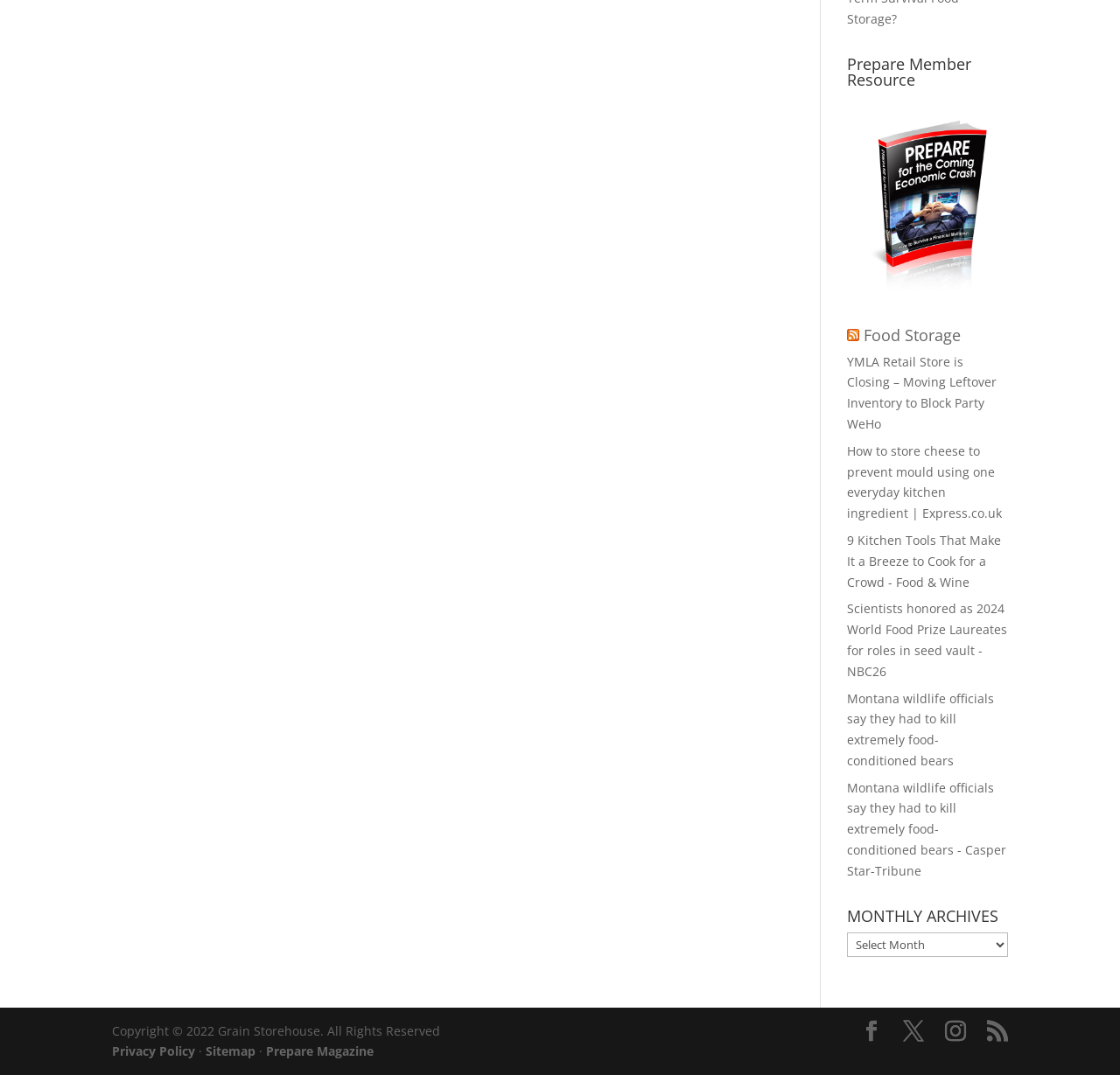Give the bounding box coordinates for this UI element: "Prepare Magazine". The coordinates should be four float numbers between 0 and 1, arranged as [left, top, right, bottom].

[0.238, 0.97, 0.334, 0.986]